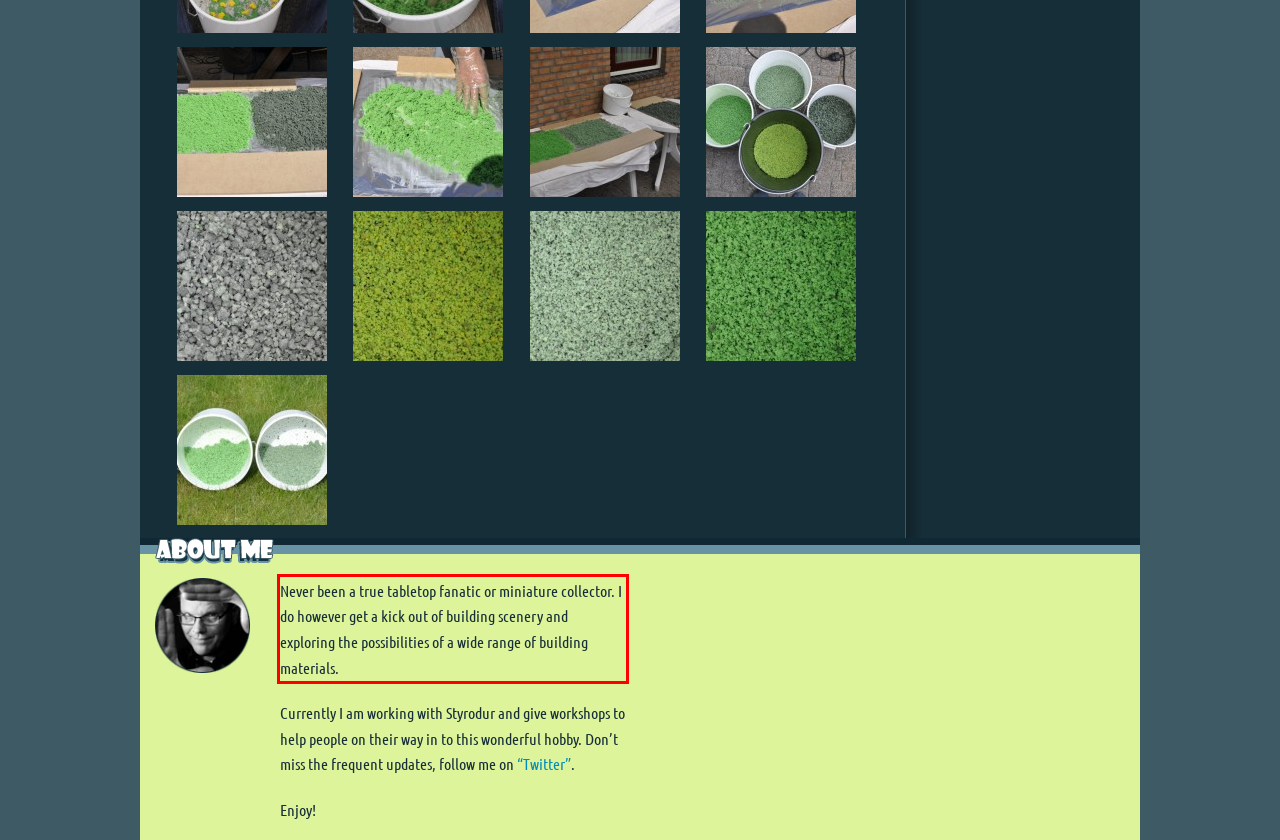You are given a screenshot with a red rectangle. Identify and extract the text within this red bounding box using OCR.

Never been a true tabletop fanatic or miniature collector. I do however get a kick out of building scenery and exploring the possibilities of a wide range of building materials.